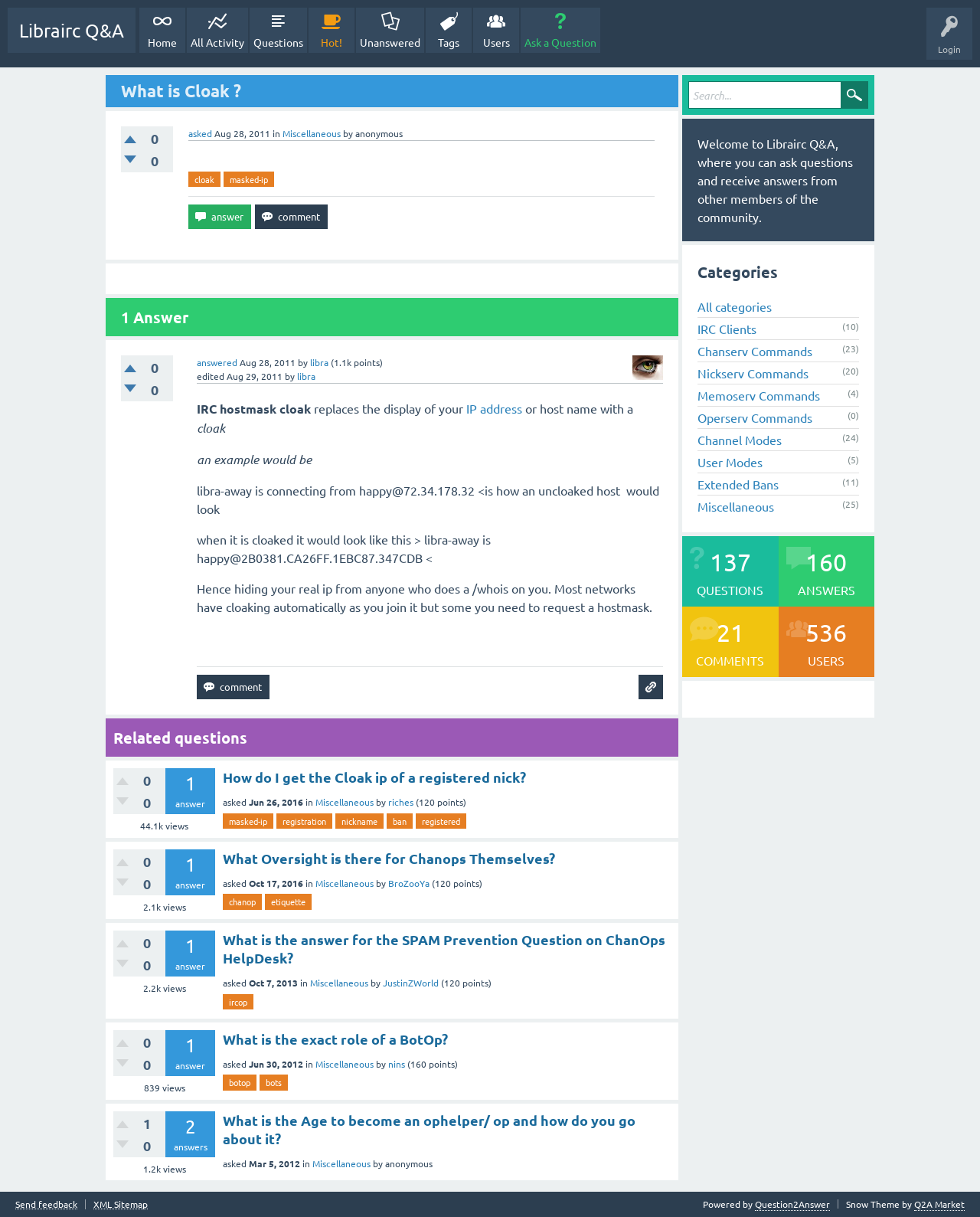What is the benefit of using Cloak in IRC?
Can you give a detailed and elaborate answer to the question?

Using Cloak in IRC hides the real IP address of a user from others, making it difficult for them to identify the user's real IP address, which can be useful for privacy and security reasons.